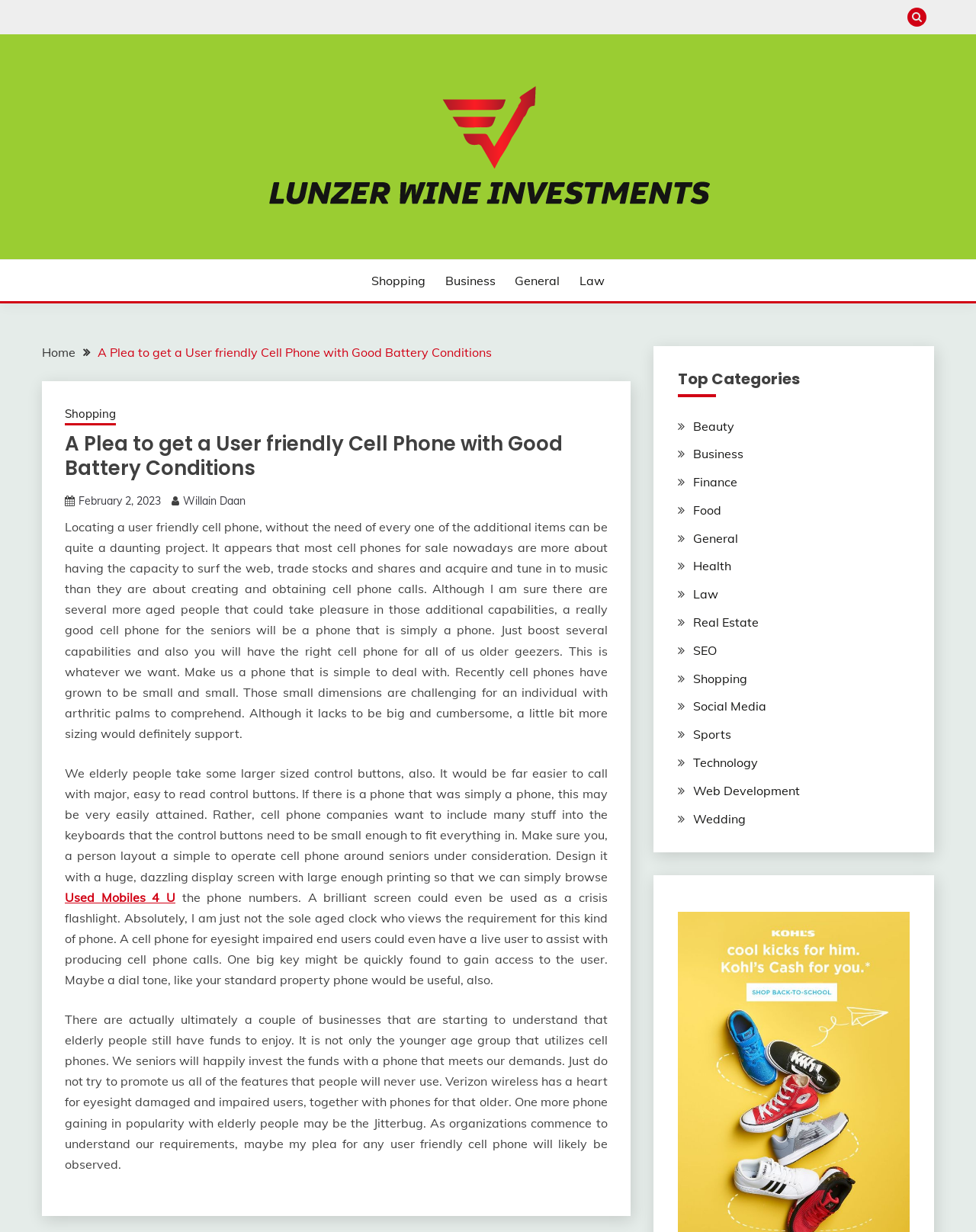How many categories are listed under 'Top Categories'?
Use the information from the image to give a detailed answer to the question.

I counted the number of link elements under the heading 'Top Categories' and found 15 categories listed.